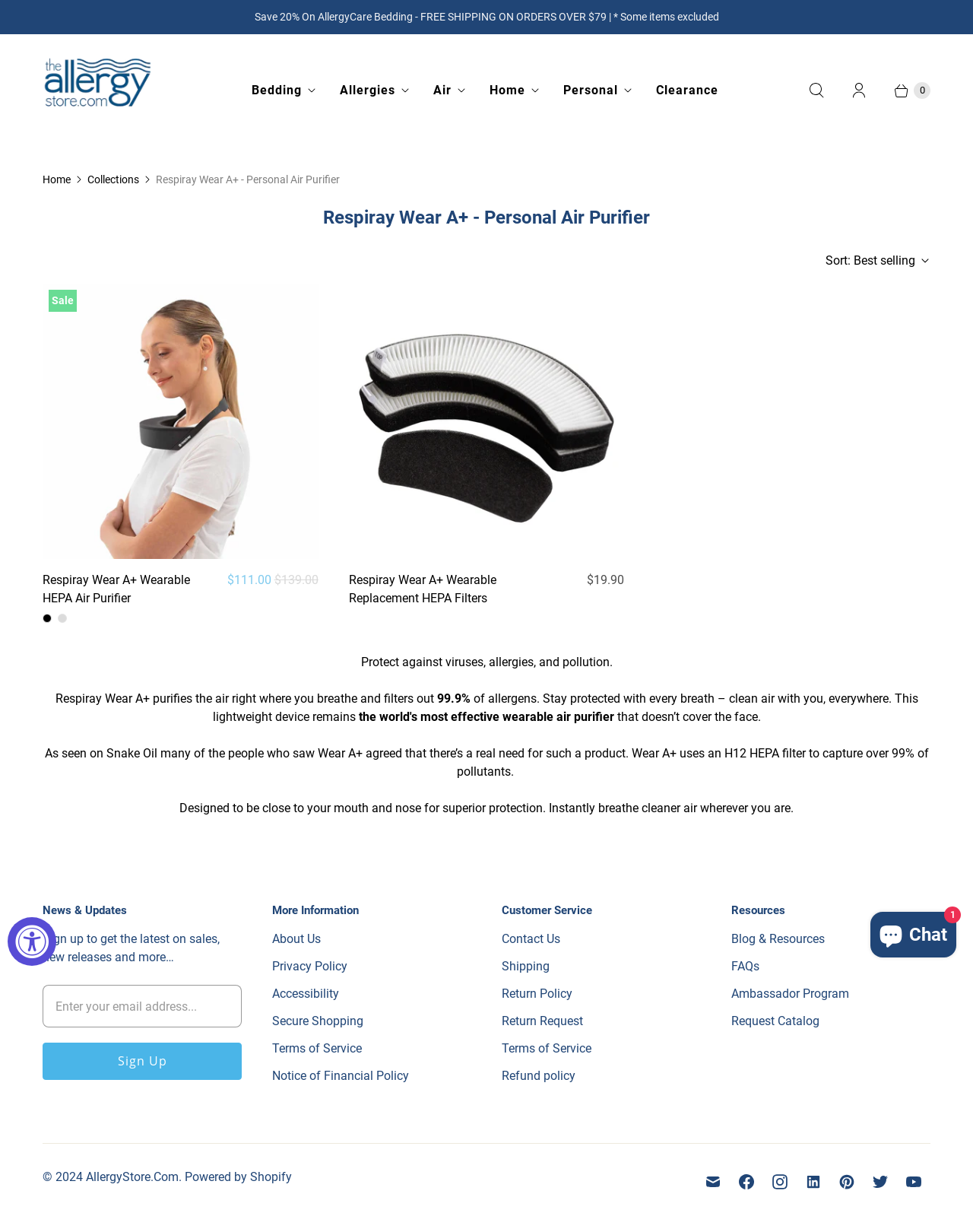Provide the bounding box coordinates of the section that needs to be clicked to accomplish the following instruction: "Sign up for the newsletter."

None